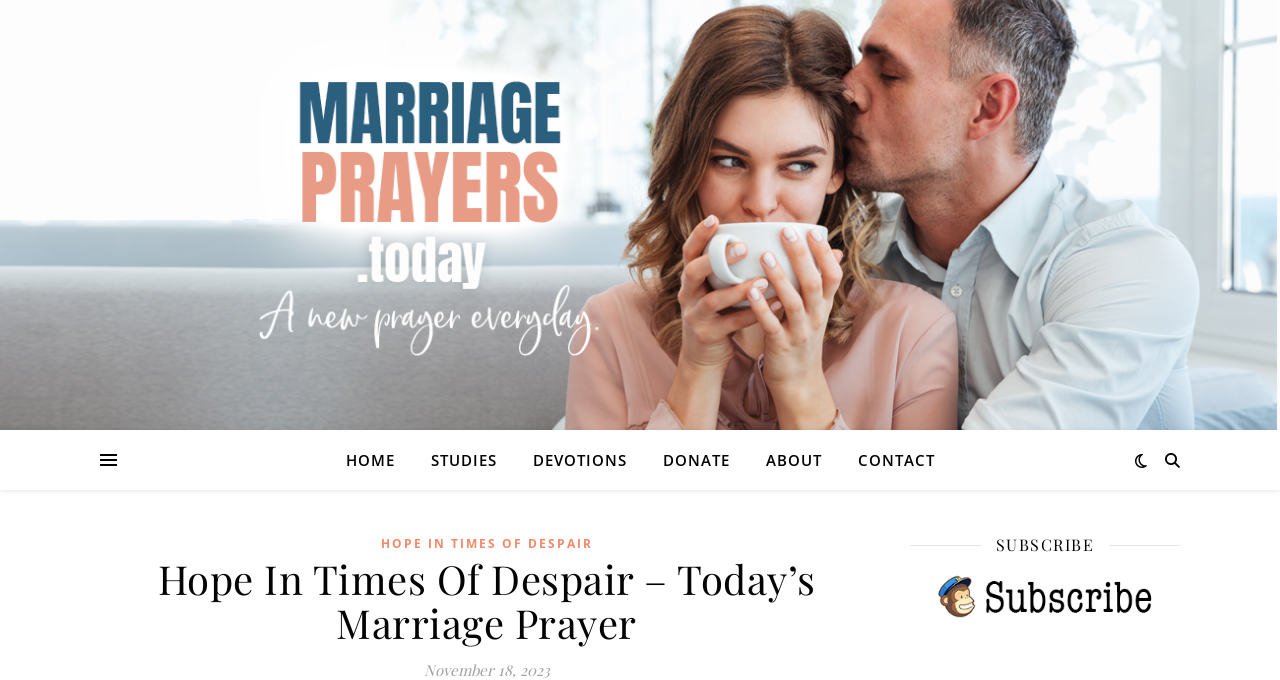What is the main topic of this webpage?
Answer the question using a single word or phrase, according to the image.

Marriage Prayer